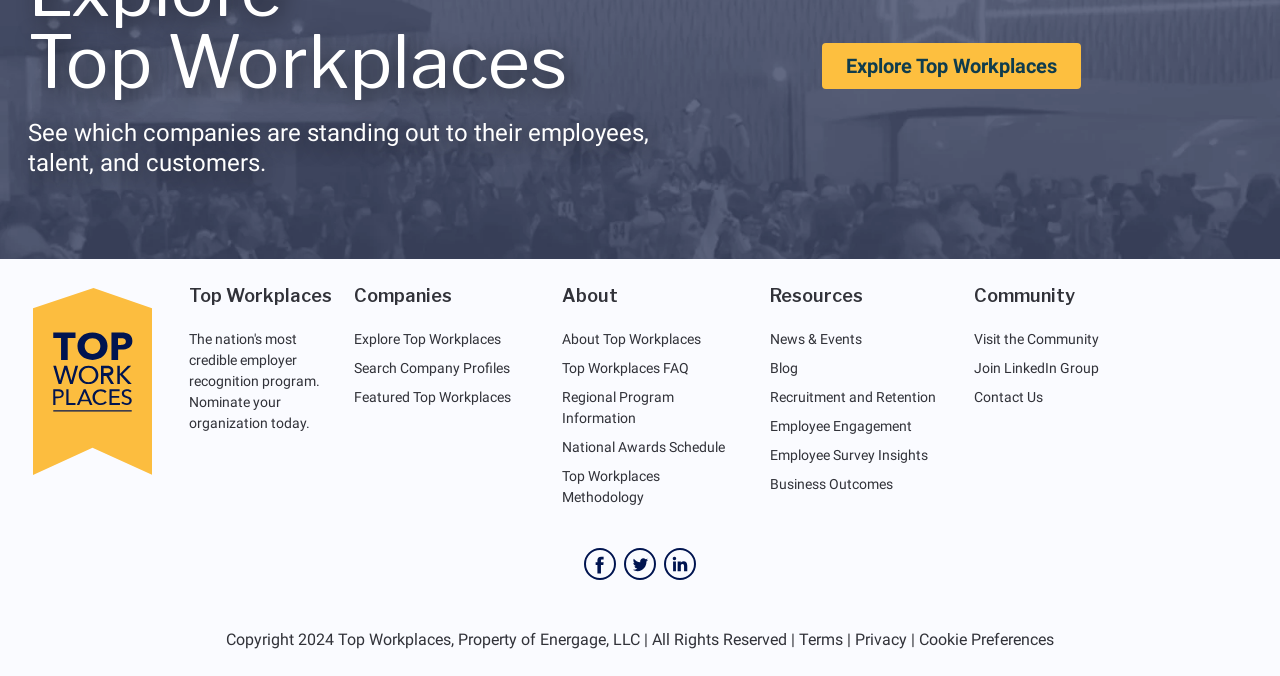Show the bounding box coordinates for the element that needs to be clicked to execute the following instruction: "Visit the Community". Provide the coordinates in the form of four float numbers between 0 and 1, i.e., [left, top, right, bottom].

[0.761, 0.489, 0.859, 0.513]